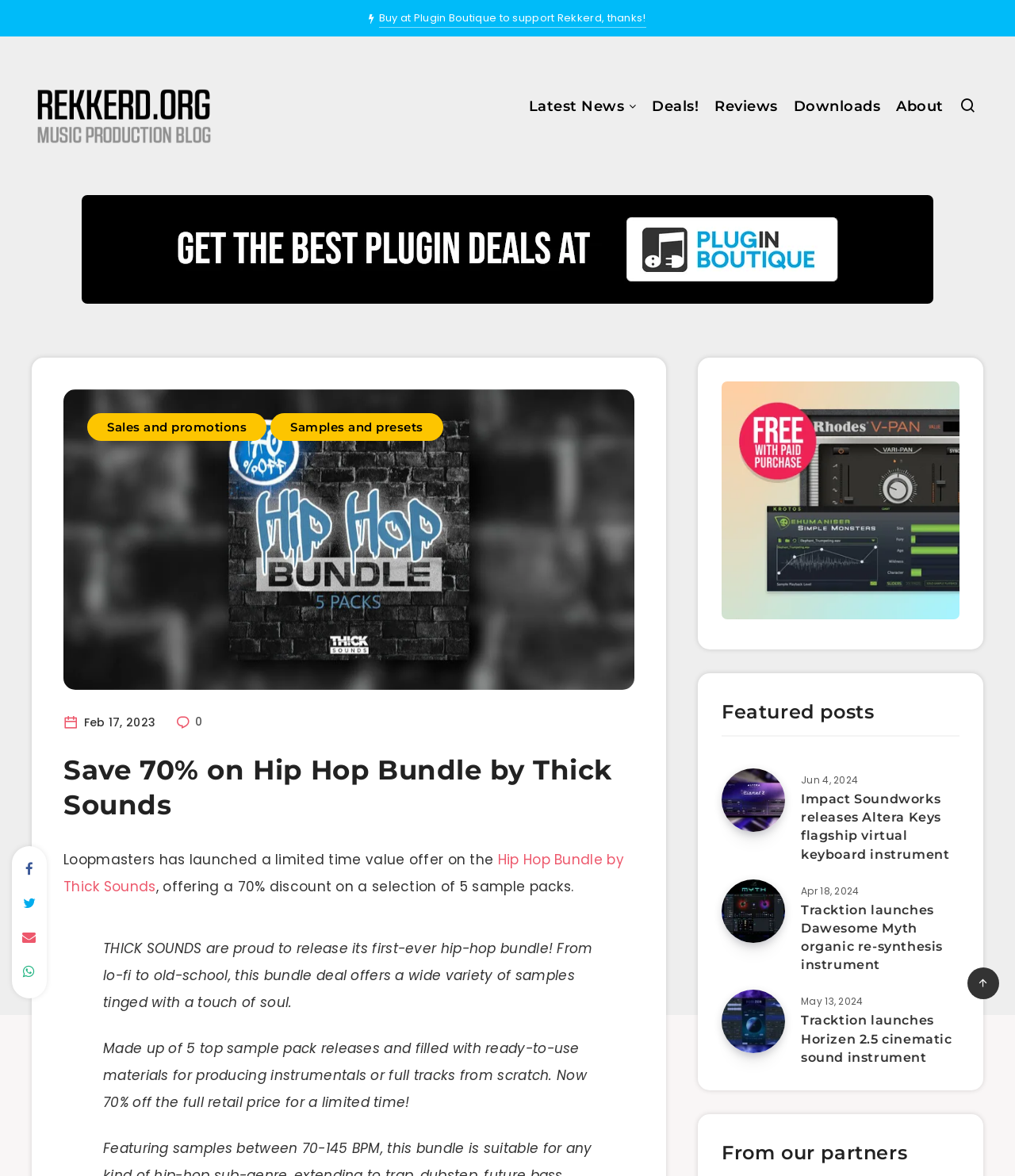What is the name of the company that launched the bundle?
Answer the question with a detailed explanation, including all necessary information.

The name of the company that launched the bundle is mentioned in the heading 'Save 70% on Hip Hop Bundle by Thick Sounds' and also in the text 'THICK SOUNDS are proud to release its first-ever hip-hop bundle!'.